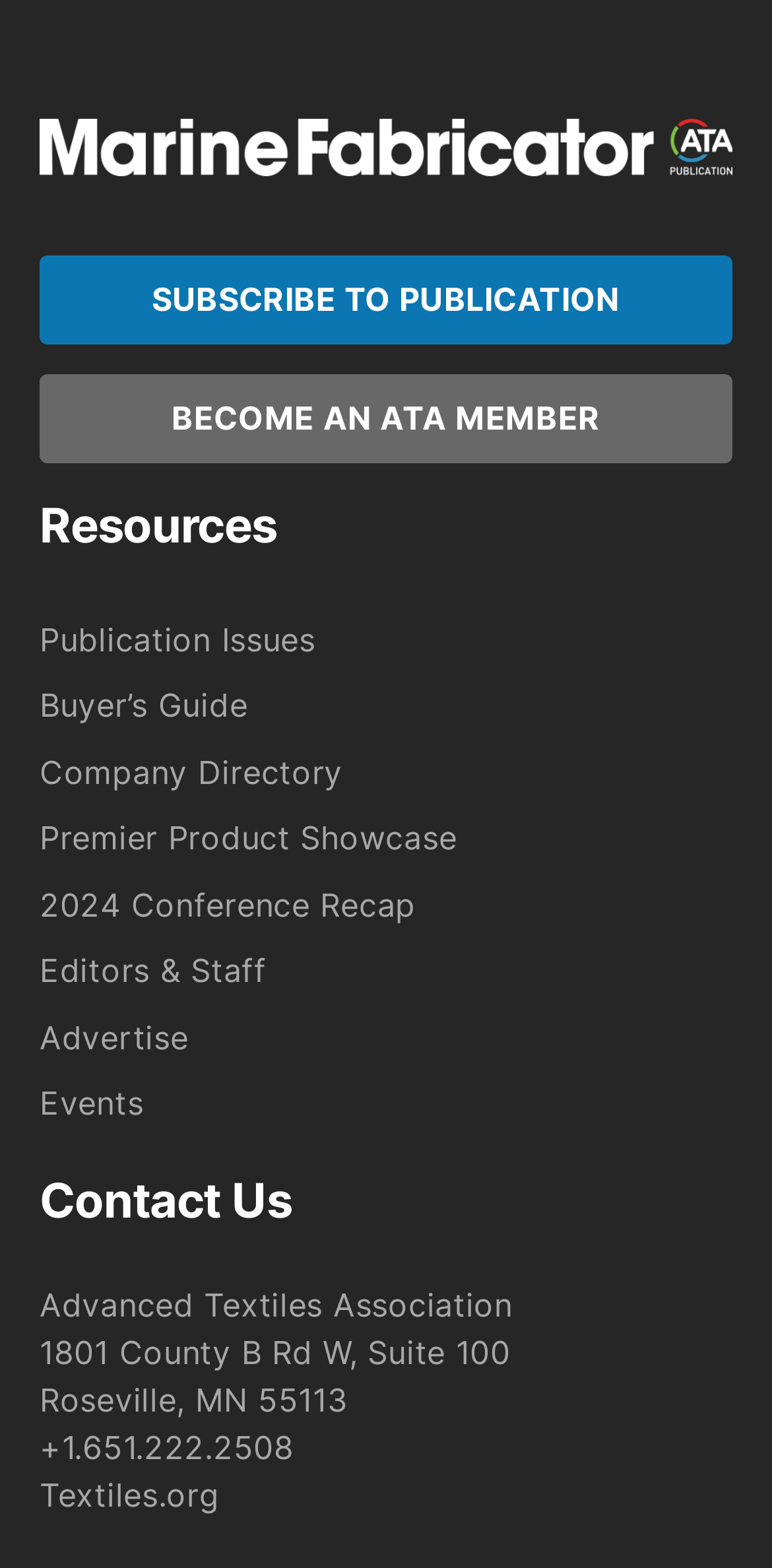Please identify the bounding box coordinates of the clickable region that I should interact with to perform the following instruction: "View publication issues". The coordinates should be expressed as four float numbers between 0 and 1, i.e., [left, top, right, bottom].

[0.051, 0.457, 0.949, 0.499]